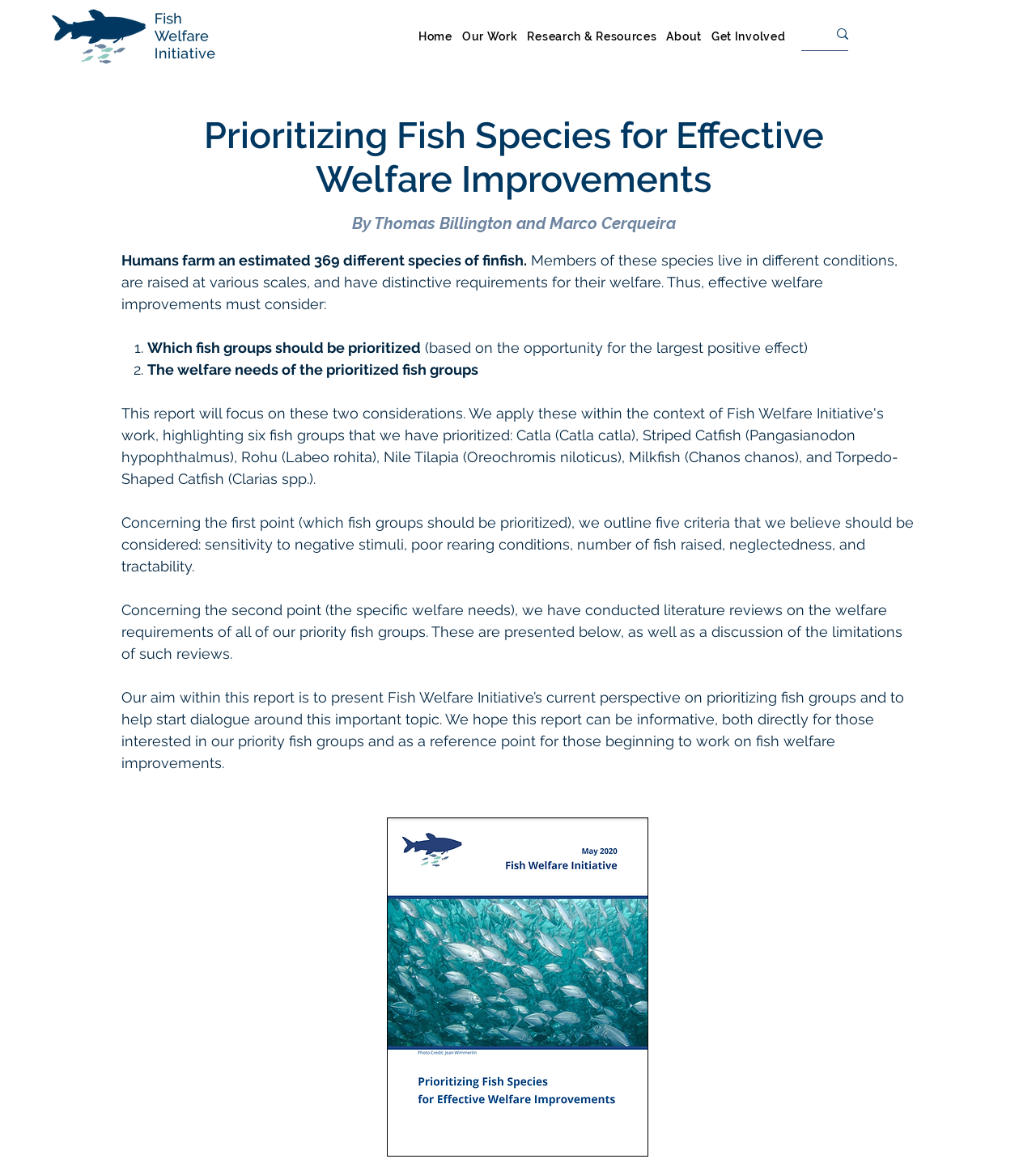Identify the bounding box of the HTML element described here: "Research & Resources". Provide the coordinates as four float numbers between 0 and 1: [left, top, right, bottom].

[0.506, 0.018, 0.637, 0.043]